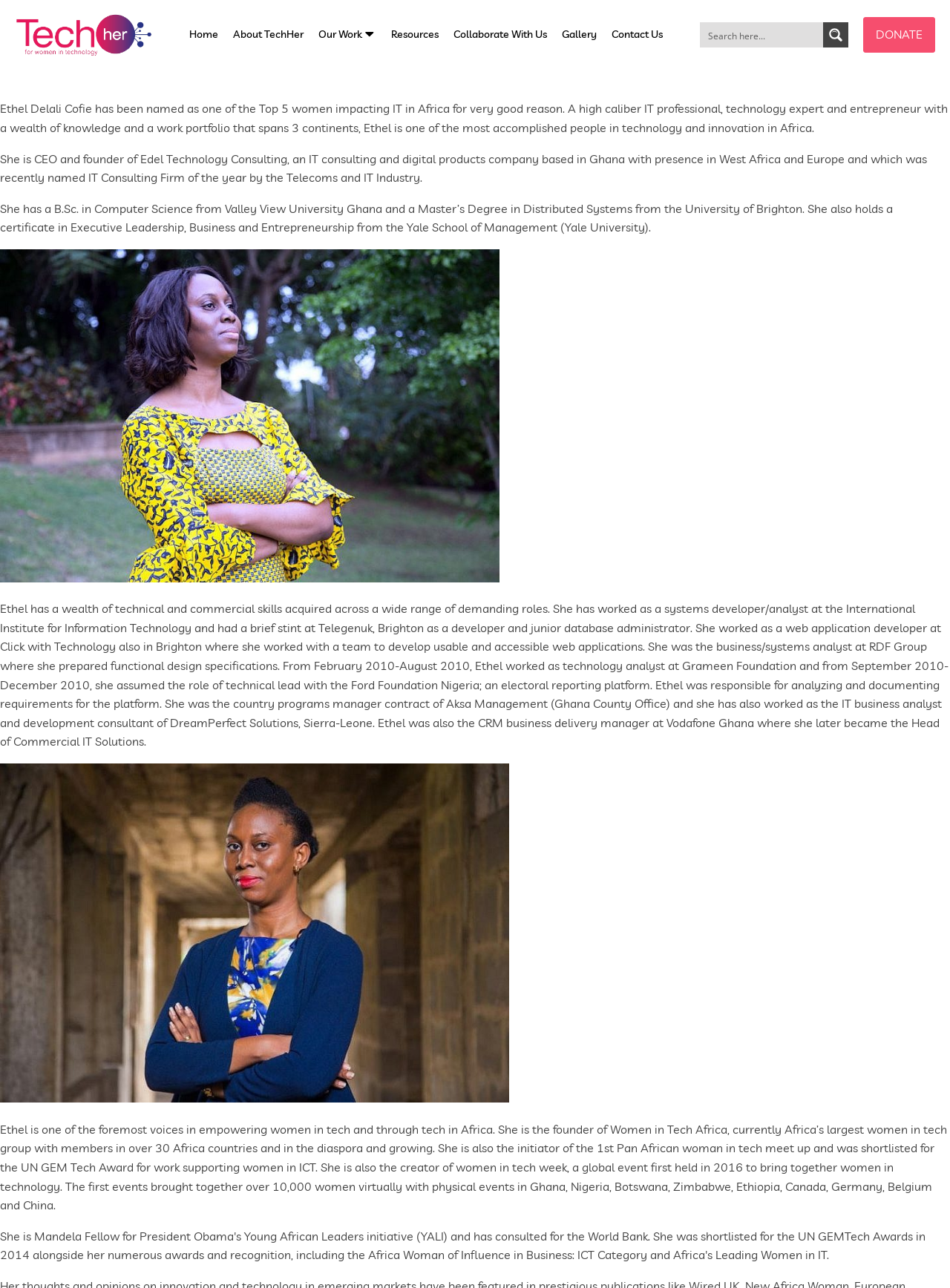Find the bounding box coordinates for the element that must be clicked to complete the instruction: "Click on the Home link". The coordinates should be four float numbers between 0 and 1, indicated as [left, top, right, bottom].

[0.191, 0.006, 0.237, 0.049]